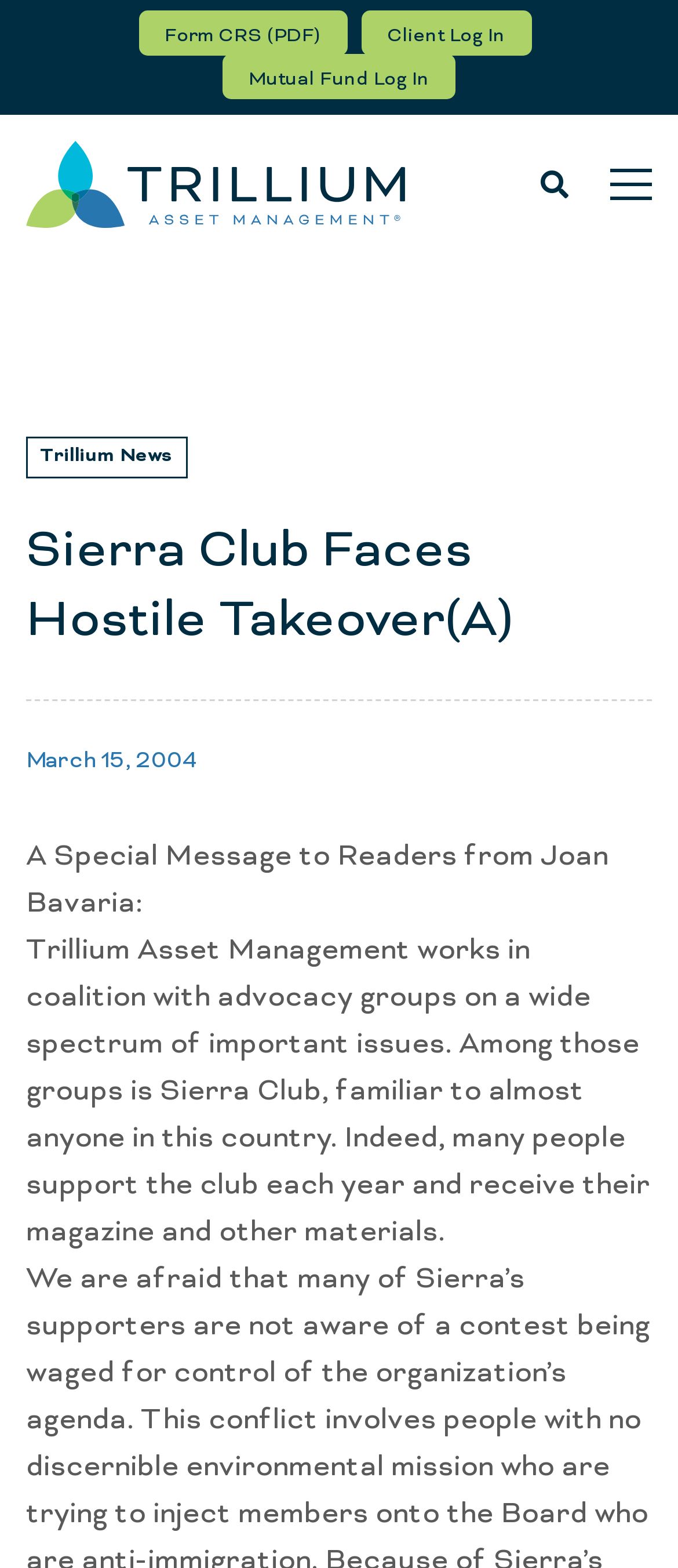What is the name of the organization mentioned in the webpage?
Answer the question with a single word or phrase, referring to the image.

Sierra Club